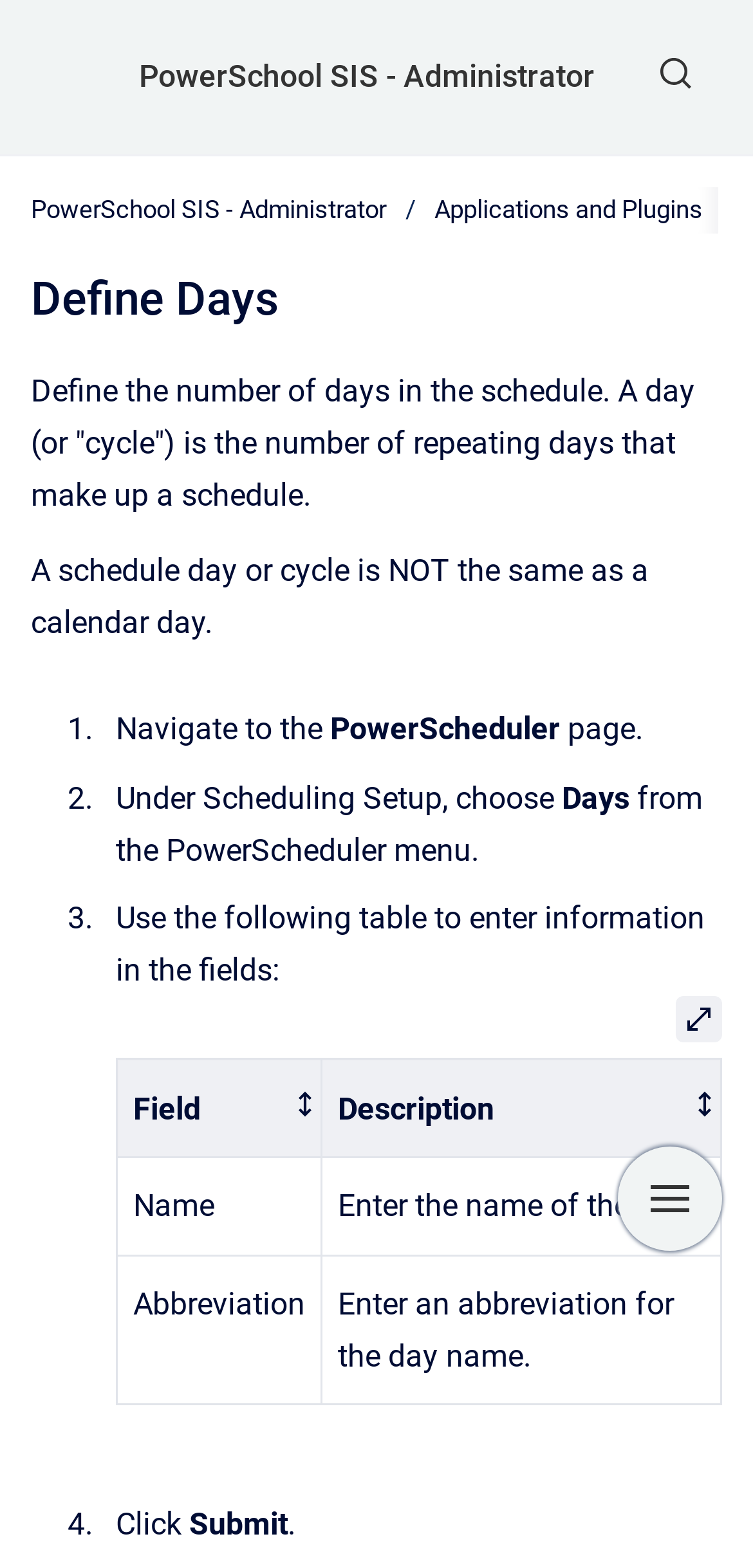Identify the bounding box coordinates of the element to click to follow this instruction: 'Click the 'Submit' button'. Ensure the coordinates are four float values between 0 and 1, provided as [left, top, right, bottom].

[0.251, 0.961, 0.382, 0.984]